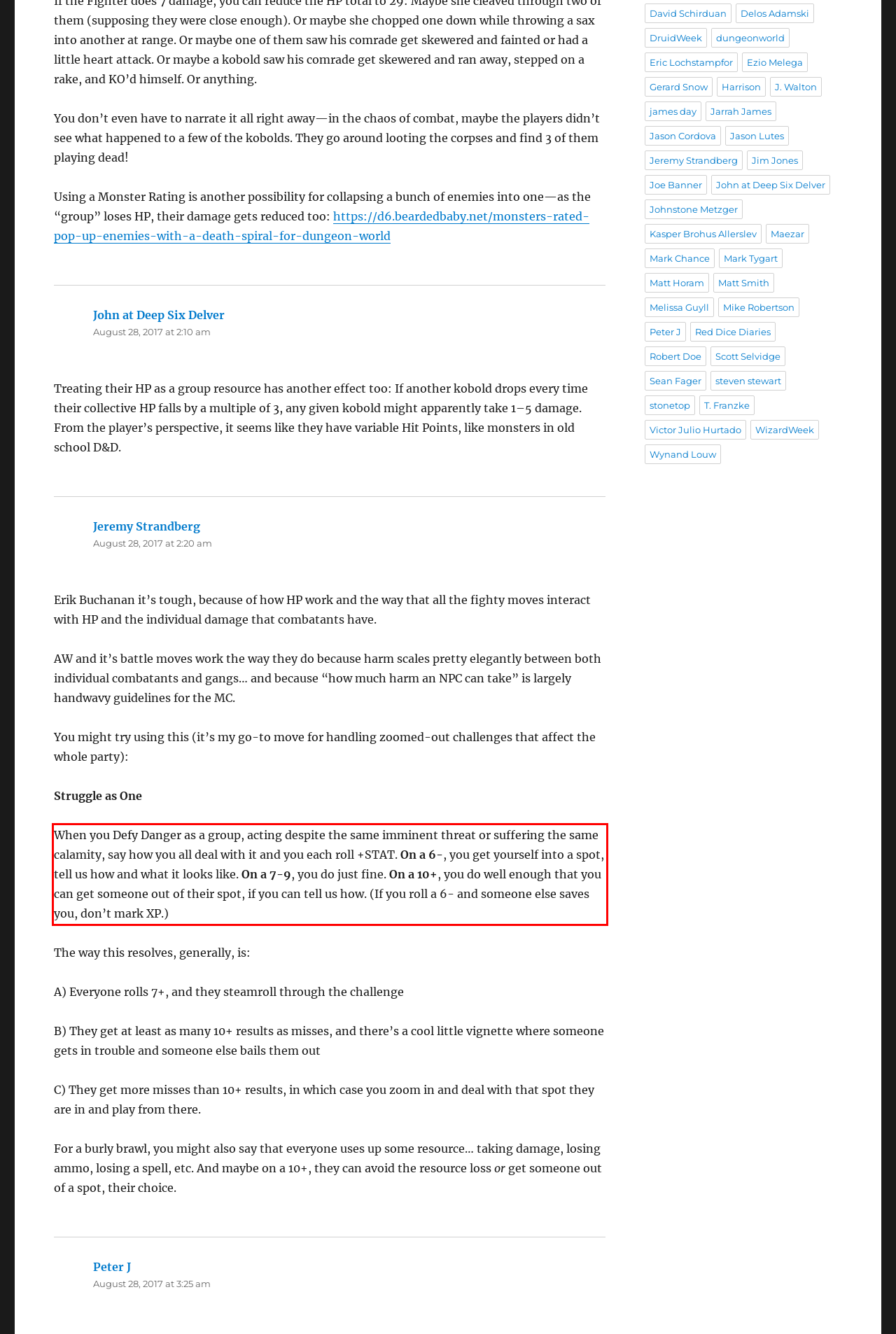You are provided with a screenshot of a webpage that includes a red bounding box. Extract and generate the text content found within the red bounding box.

When you Defy Danger as a group, acting despite the same imminent threat or suffering the same calamity, say how you all deal with it and you each roll +STAT. On a 6-, you get yourself into a spot, tell us how and what it looks like. On a 7-9, you do just fine. On a 10+, you do well enough that you can get someone out of their spot, if you can tell us how. (If you roll a 6- and someone else saves you, don’t mark XP.)